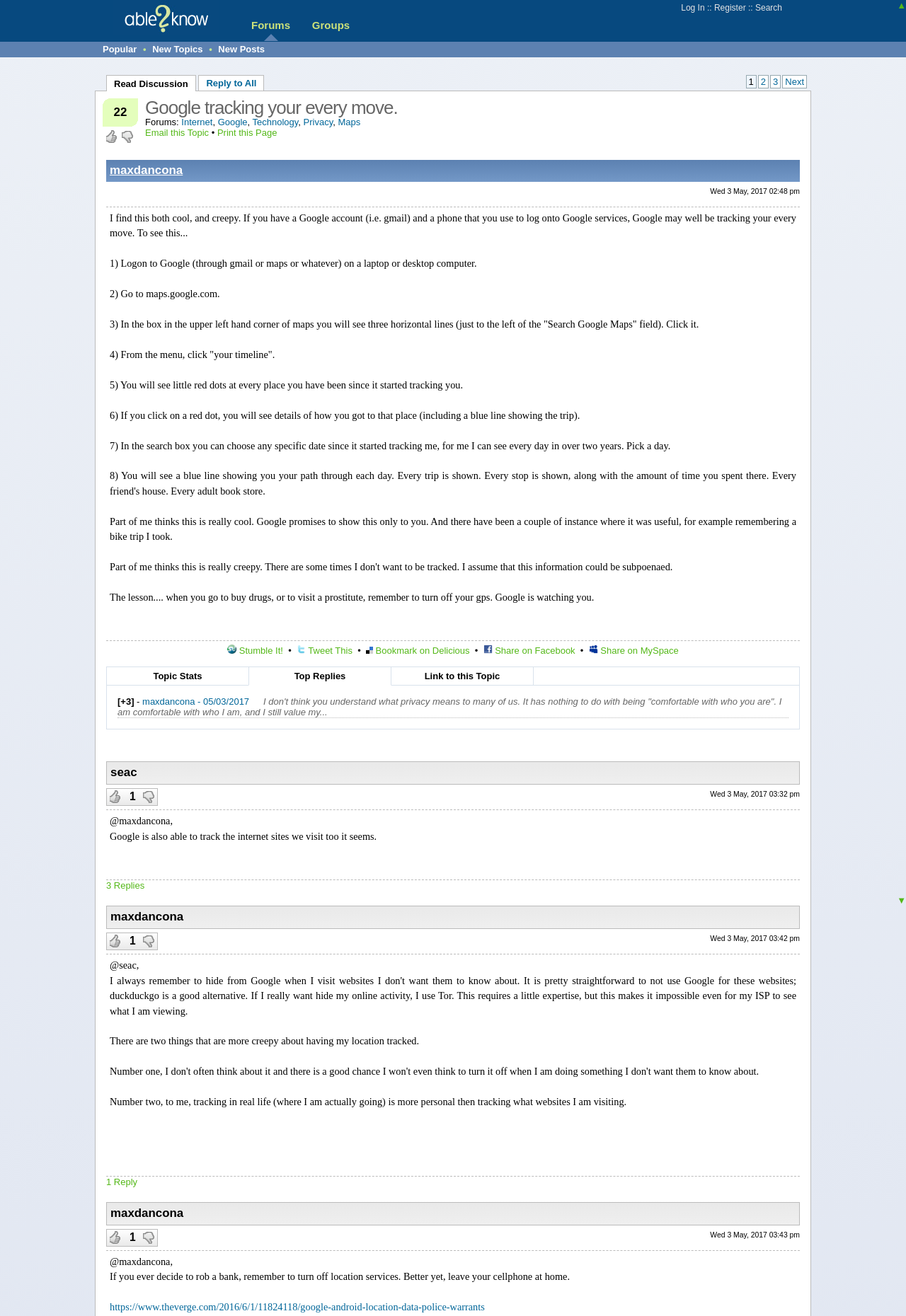Please identify the bounding box coordinates of where to click in order to follow the instruction: "Log In".

[0.752, 0.002, 0.778, 0.01]